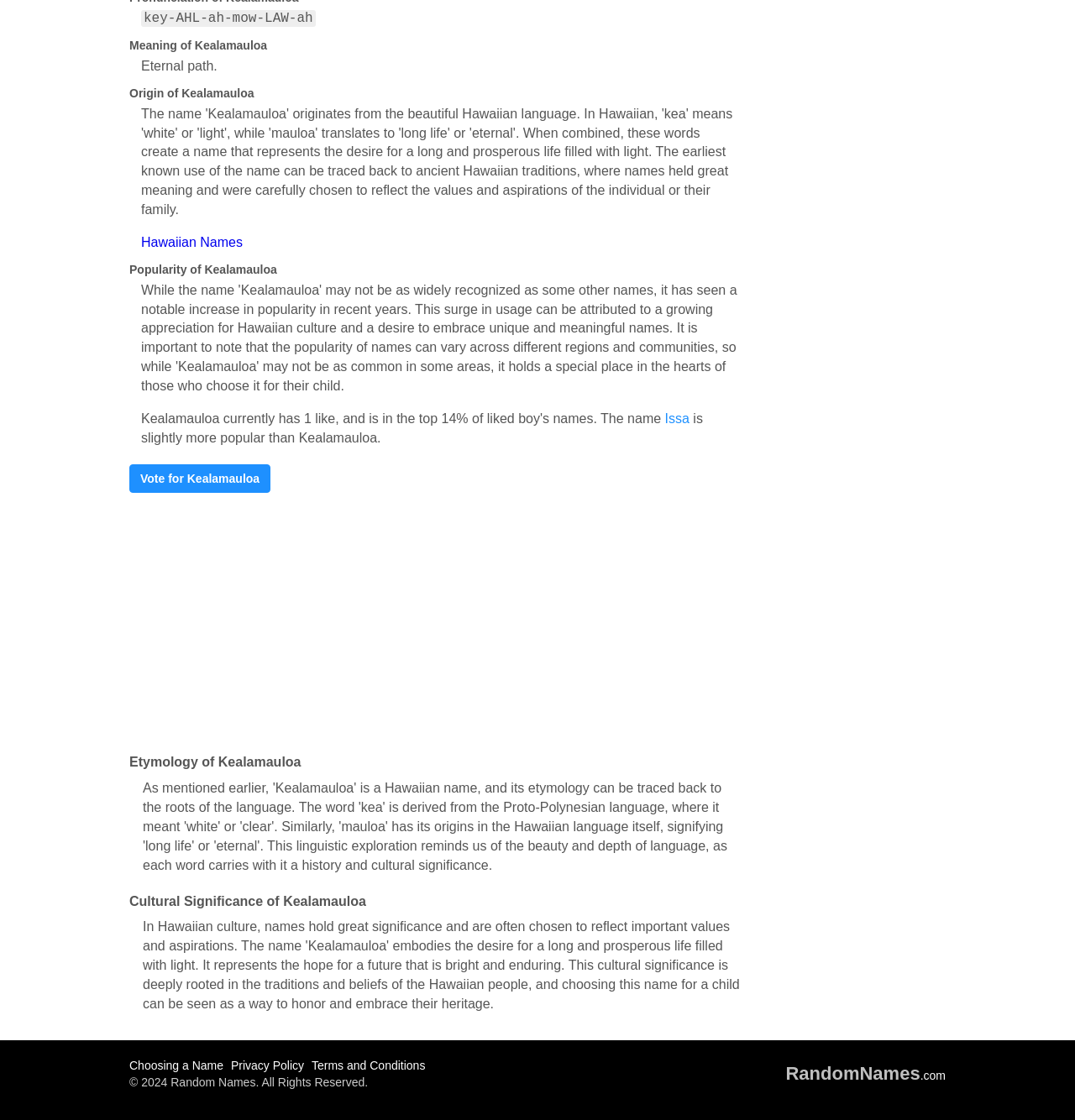Identify and provide the bounding box for the element described by: "Issa".

[0.618, 0.366, 0.641, 0.379]